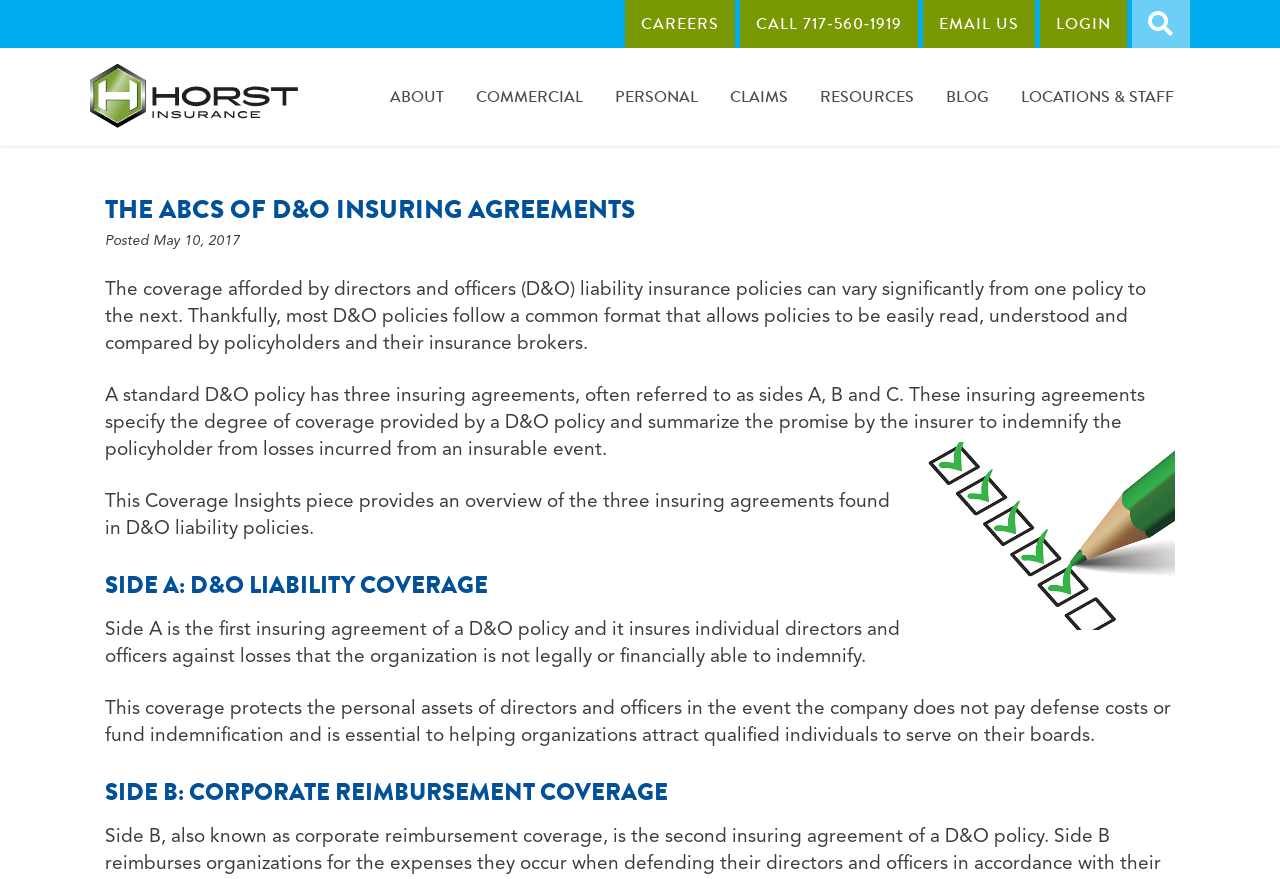Pinpoint the bounding box coordinates of the clickable area needed to execute the instruction: "Click the CLAIMS link". The coordinates should be specified as four float numbers between 0 and 1, i.e., [left, top, right, bottom].

[0.558, 0.055, 0.628, 0.166]